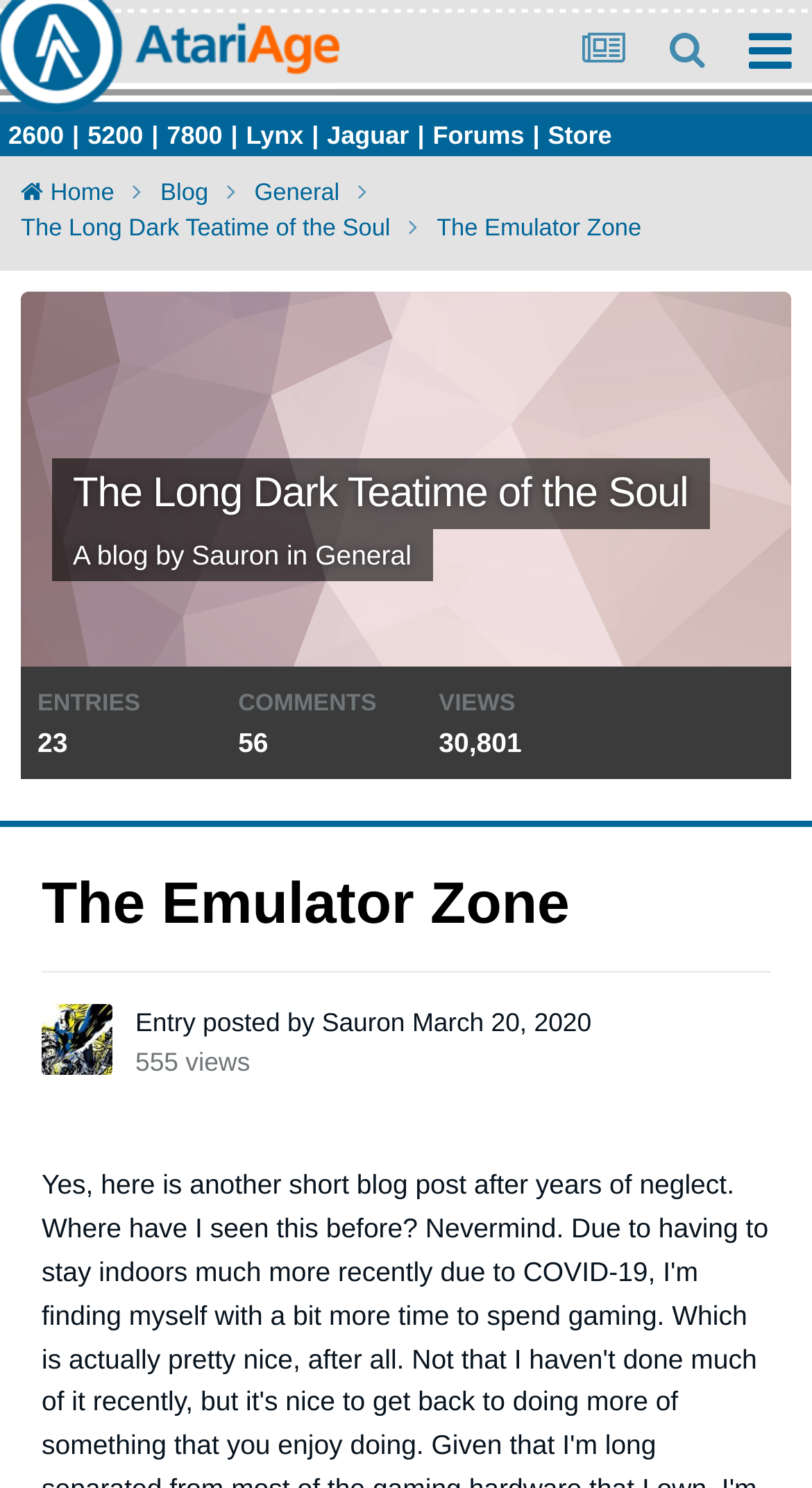Please find the bounding box coordinates of the clickable region needed to complete the following instruction: "go to AtariAge Forums". The bounding box coordinates must consist of four float numbers between 0 and 1, i.e., [left, top, right, bottom].

[0.0, 0.0, 0.417, 0.077]